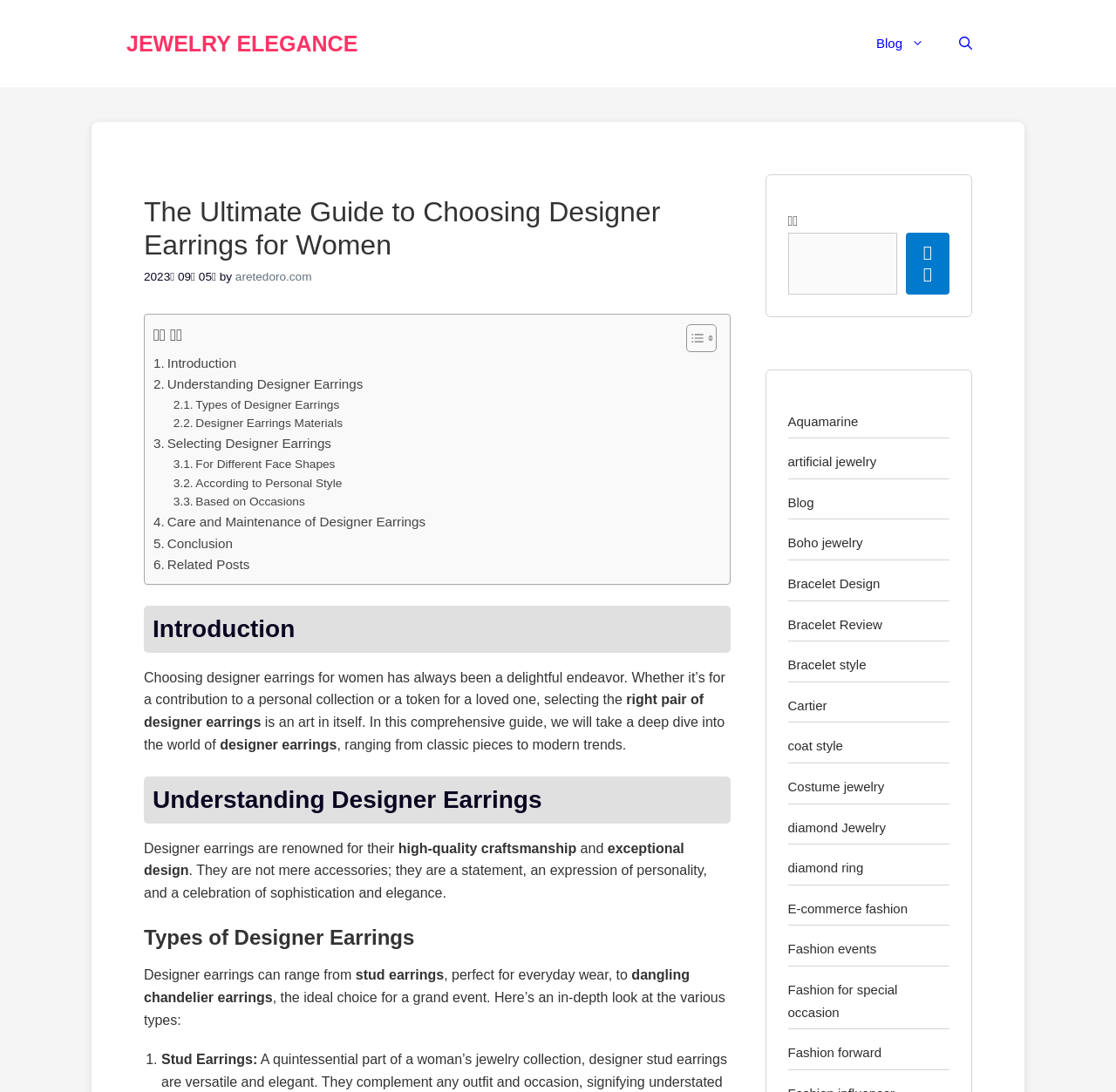Find the bounding box coordinates of the clickable area required to complete the following action: "Toggle the table of content".

[0.603, 0.296, 0.638, 0.323]